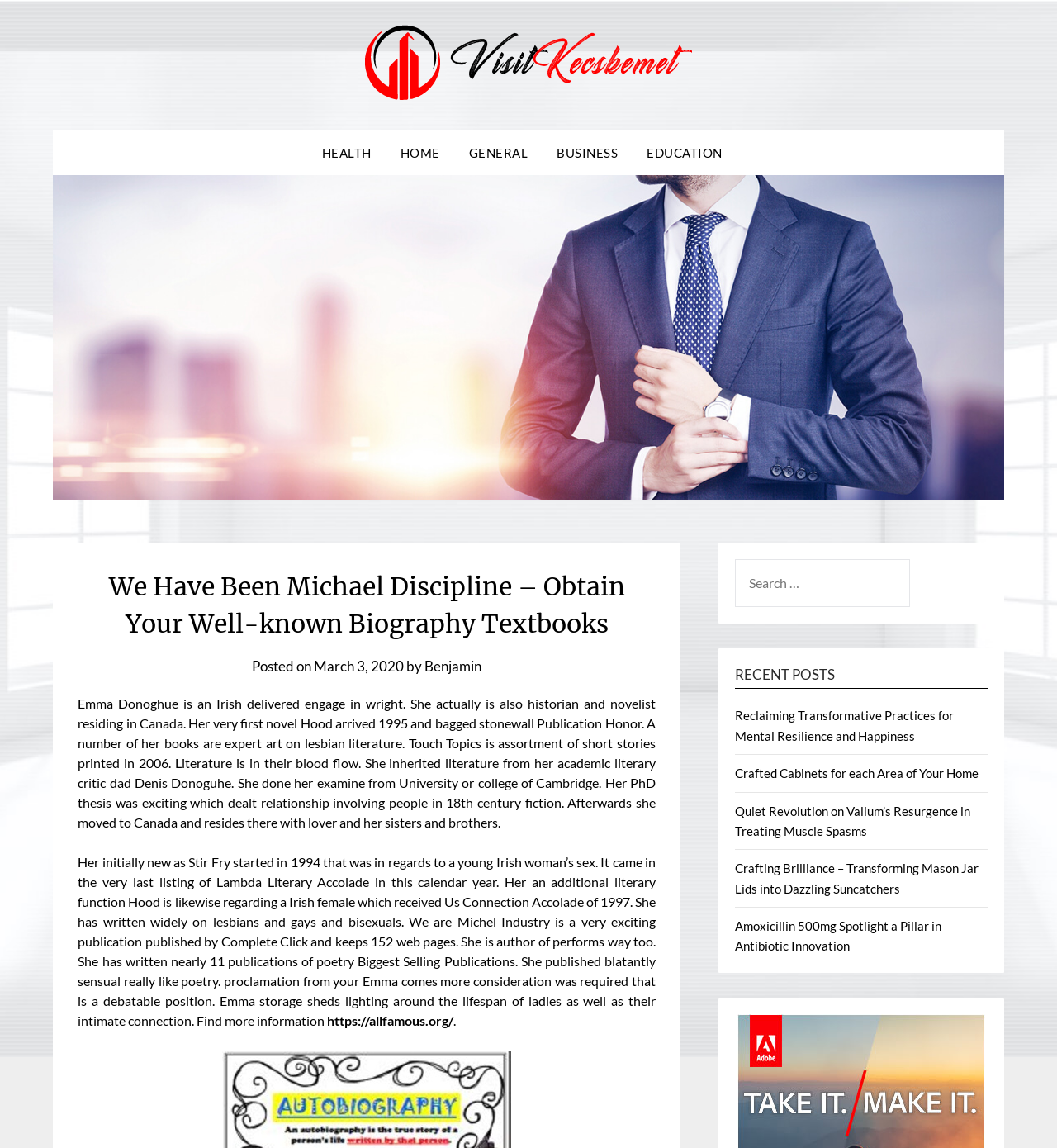Provide the bounding box coordinates for the specified HTML element described in this description: "General". The coordinates should be four float numbers ranging from 0 to 1, in the format [left, top, right, bottom].

[0.431, 0.114, 0.512, 0.153]